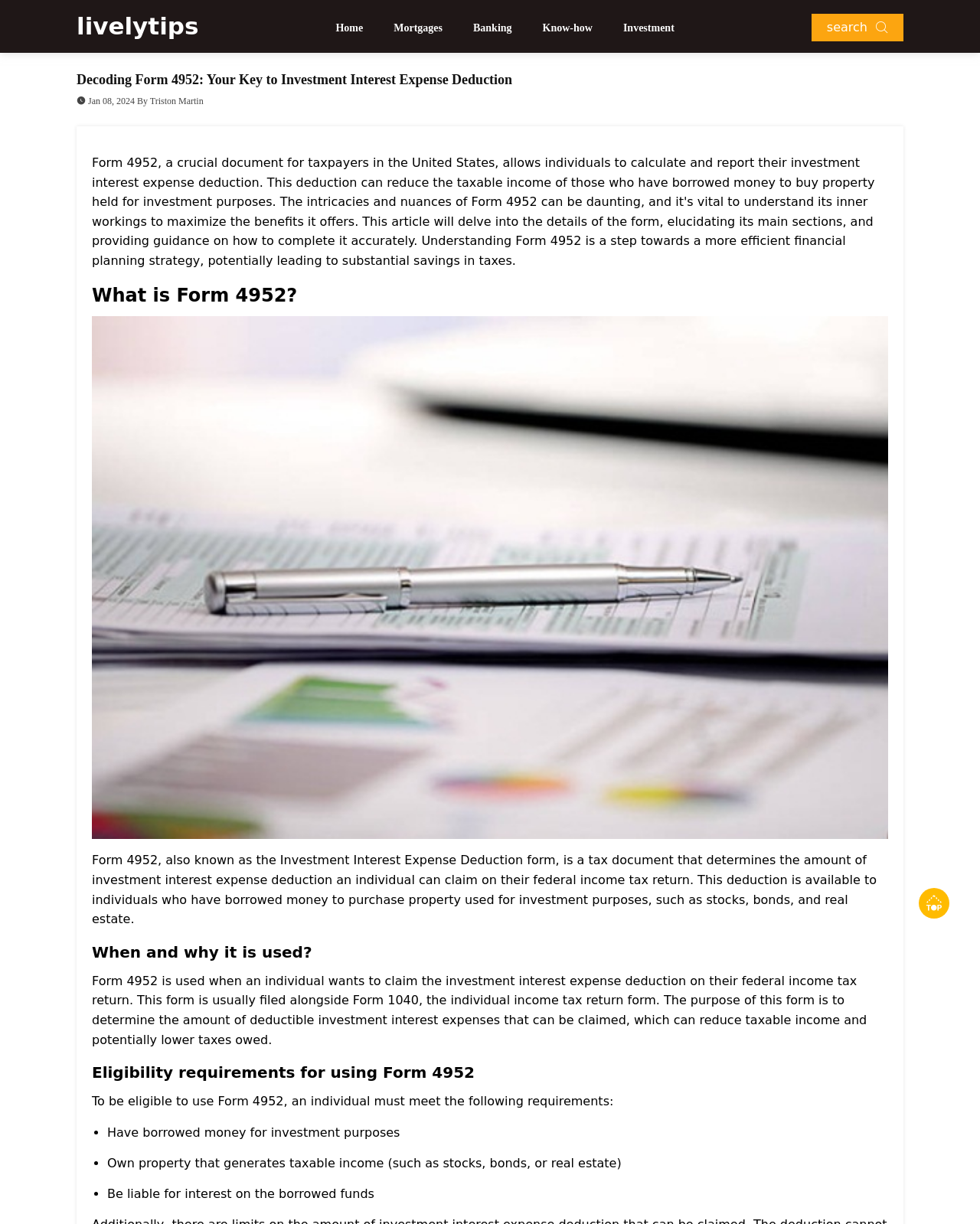Locate the bounding box coordinates of the element that needs to be clicked to carry out the instruction: "go to HOME". The coordinates should be given as four float numbers ranging from 0 to 1, i.e., [left, top, right, bottom].

[0.031, 0.082, 0.097, 0.1]